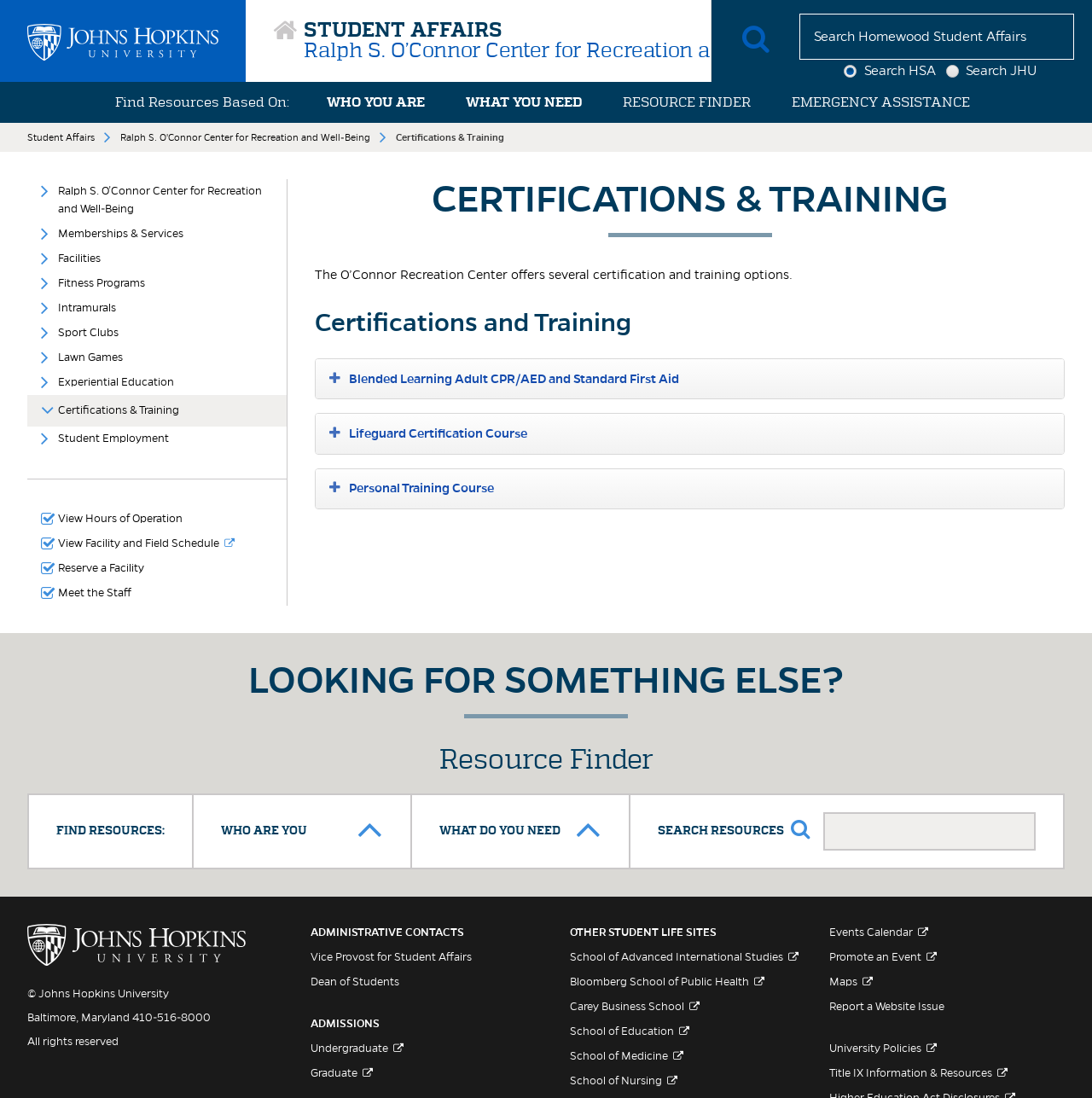Please specify the bounding box coordinates of the clickable region to carry out the following instruction: "View hours of operation". The coordinates should be four float numbers between 0 and 1, in the format [left, top, right, bottom].

[0.053, 0.465, 0.25, 0.481]